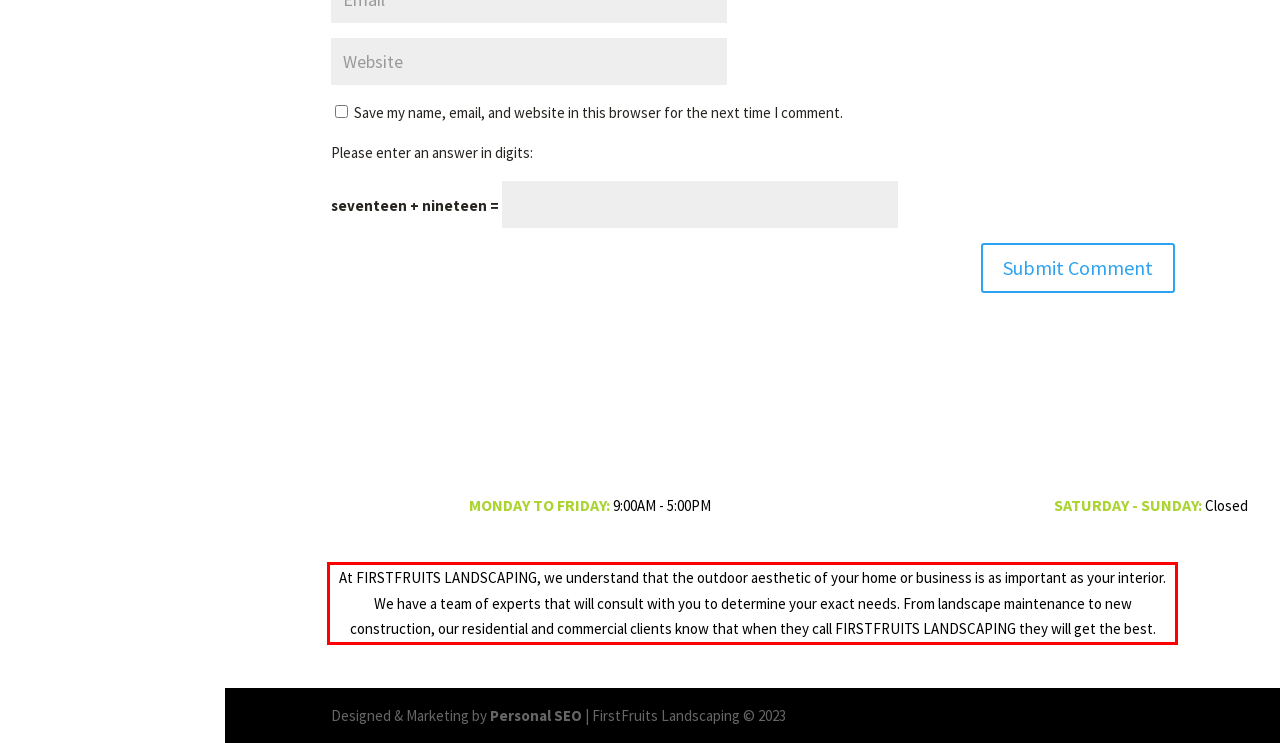Analyze the webpage screenshot and use OCR to recognize the text content in the red bounding box.

At FIRSTFRUITS LANDSCAPING, we understand that the outdoor aesthetic of your home or business is as important as your interior. We have a team of experts that will consult with you to determine your exact needs. From landscape maintenance to new construction, our residential and commercial clients know that when they call FIRSTFRUITS LANDSCAPING they will get the best.